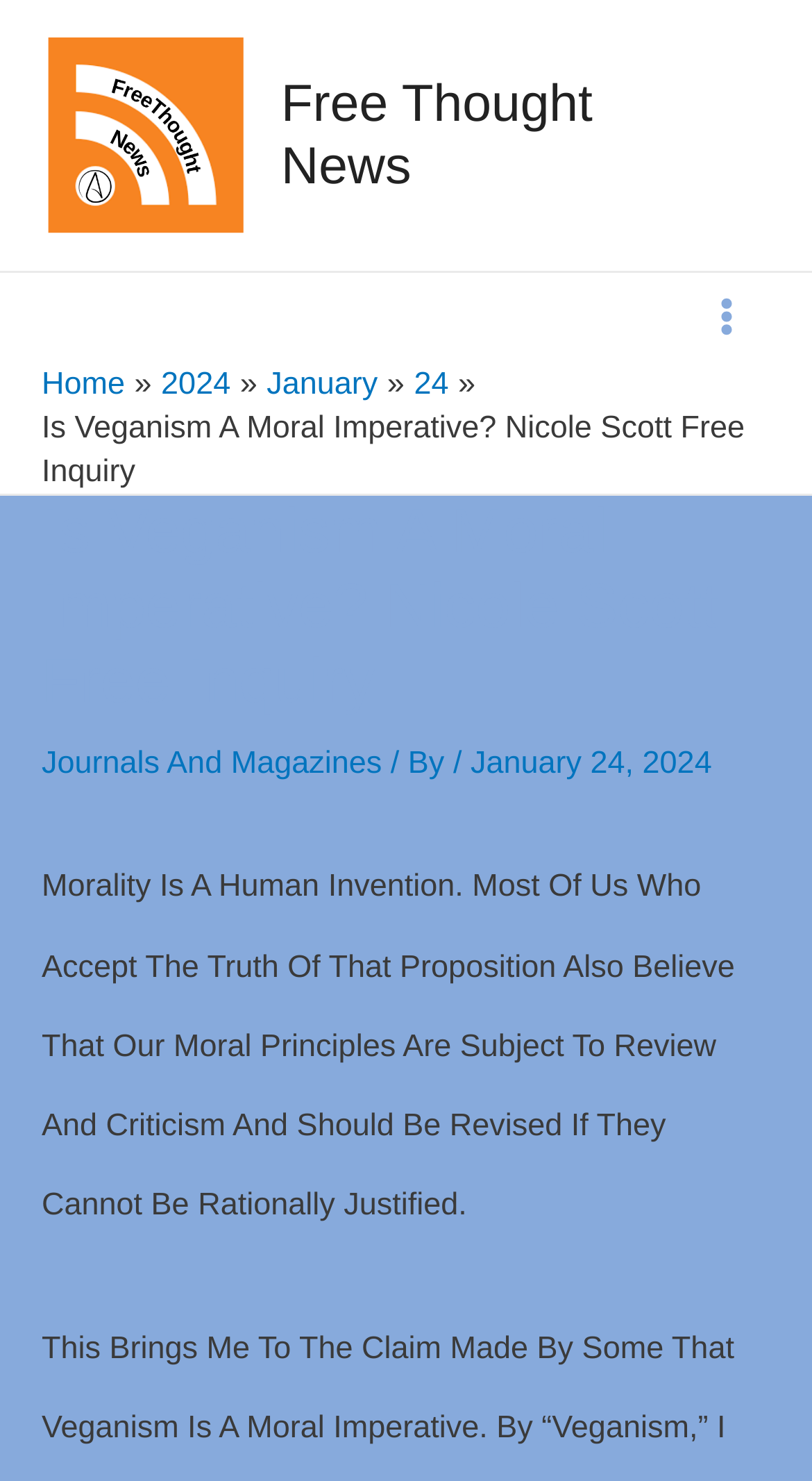Please identify the bounding box coordinates of where to click in order to follow the instruction: "Click the FreeThought News logo".

[0.051, 0.079, 0.308, 0.103]